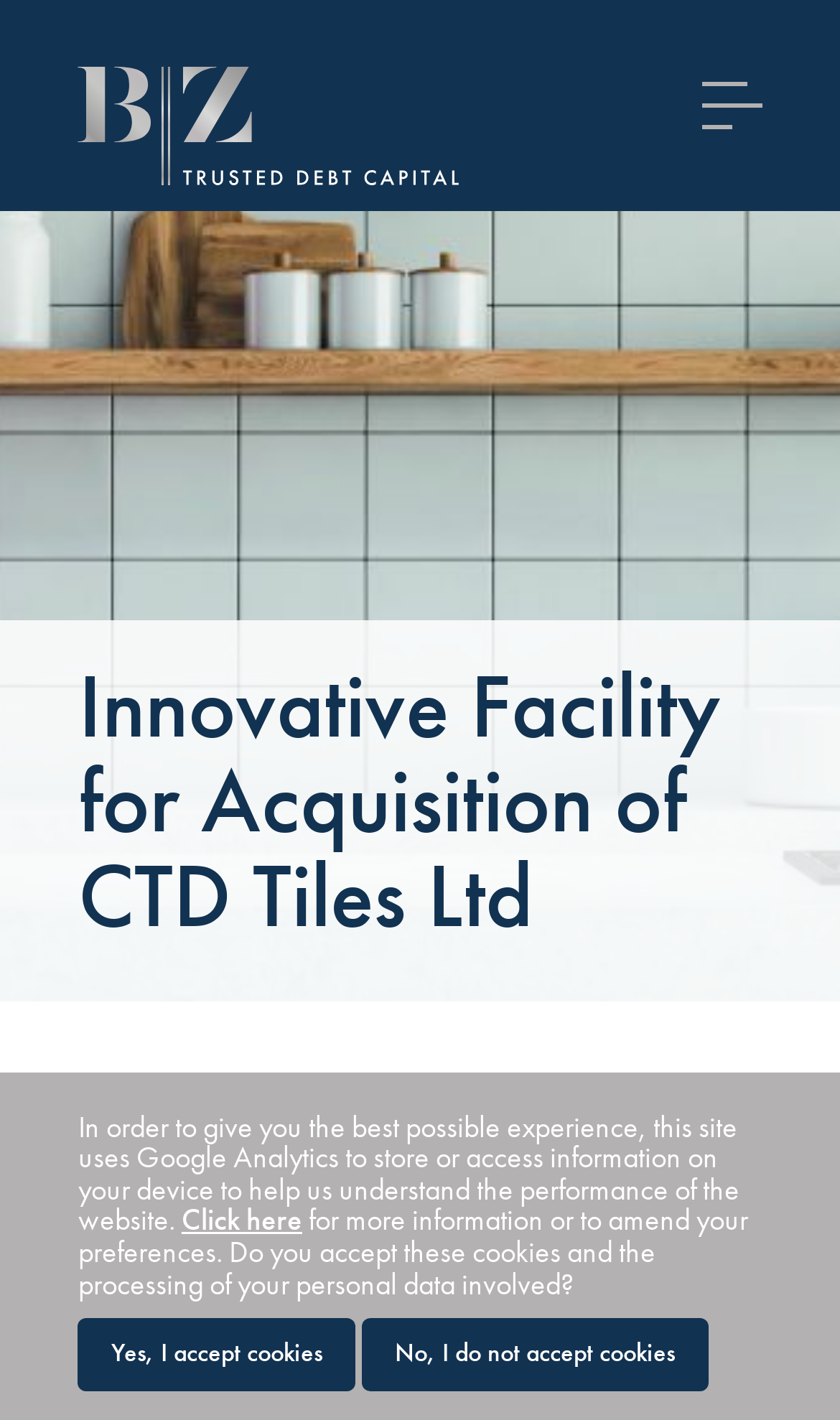Detail the webpage's structure and highlights in your description.

The webpage is about CTD Tiles Ltd, with a prominent heading "Innovative Facility for Acquisition of CTD Tiles Ltd" located near the top center of the page. Below this heading, there is a large image that spans the entire width of the page.

At the very top of the page, there are five navigation links: "TEAM", "CASE STUDIES", "INSIGHTS", "CONNECT", and "LOGIN", arranged horizontally from left to right.

On the top left corner of the page, there is a smaller image, and next to it, a link with no text. On the top right corner, there is another link with no text.

Near the bottom of the page, there is a notice about the use of Google Analytics, which includes a static text and a link "Click here" to learn more. Below this notice, there are two buttons: "Yes, I accept cookies" and "No, I do not accept cookies", allowing users to choose their preference.

At the very bottom of the page, there is a smaller heading "CTD Tiles Ltd" located near the center.